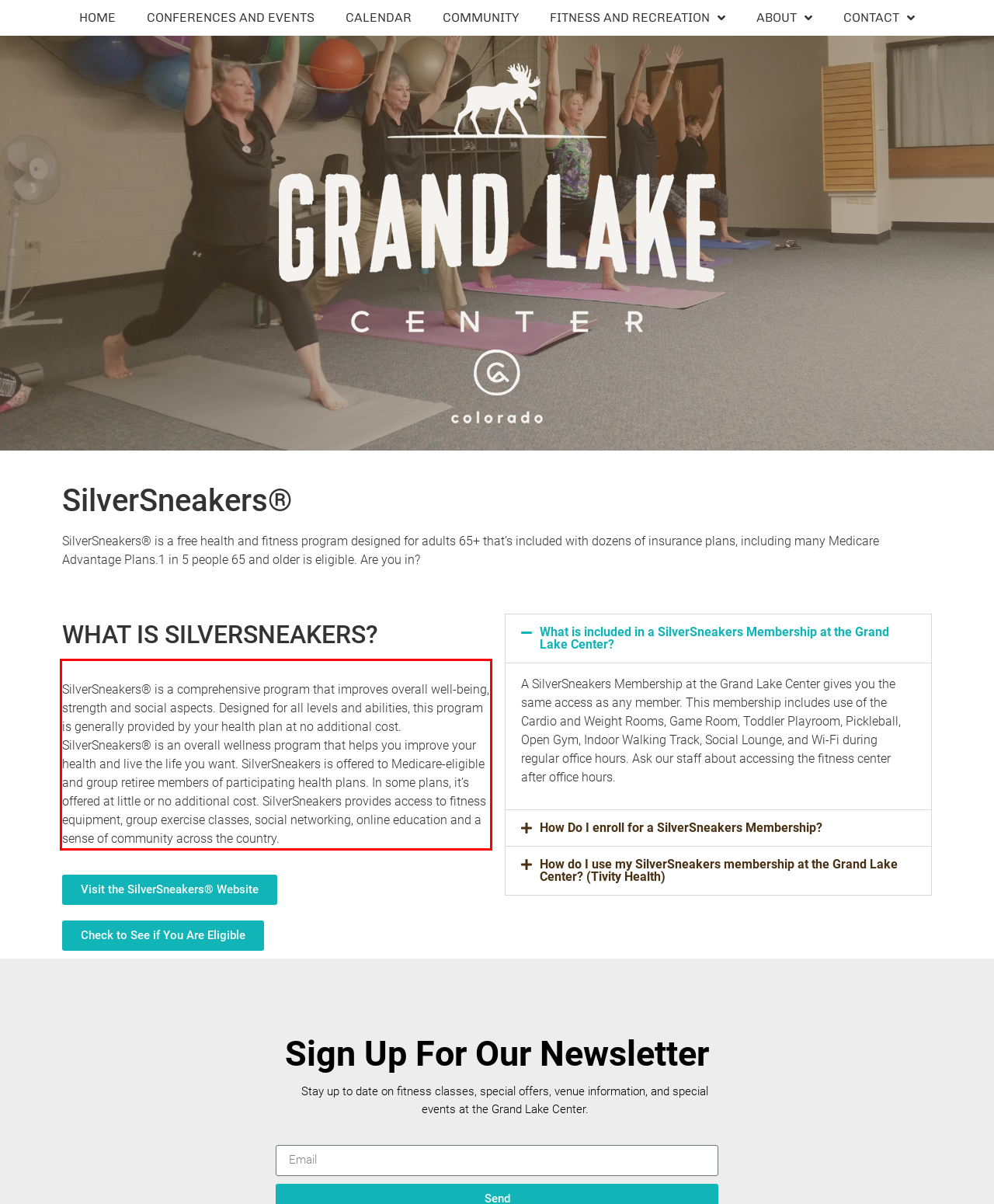From the screenshot of the webpage, locate the red bounding box and extract the text contained within that area.

SilverSneakers® is a comprehensive program that improves overall well-being, strength and social aspects. Designed for all levels and abilities, this program is generally provided by your health plan at no additional cost. SilverSneakers® is an overall wellness program that helps you improve your health and live the life you want. SilverSneakers is offered to Medicare-eligible and group retiree members of participating health plans. In some plans, it’s offered at little or no additional cost. SilverSneakers provides access to fitness equipment, group exercise classes, social networking, online education and a sense of community across the country.